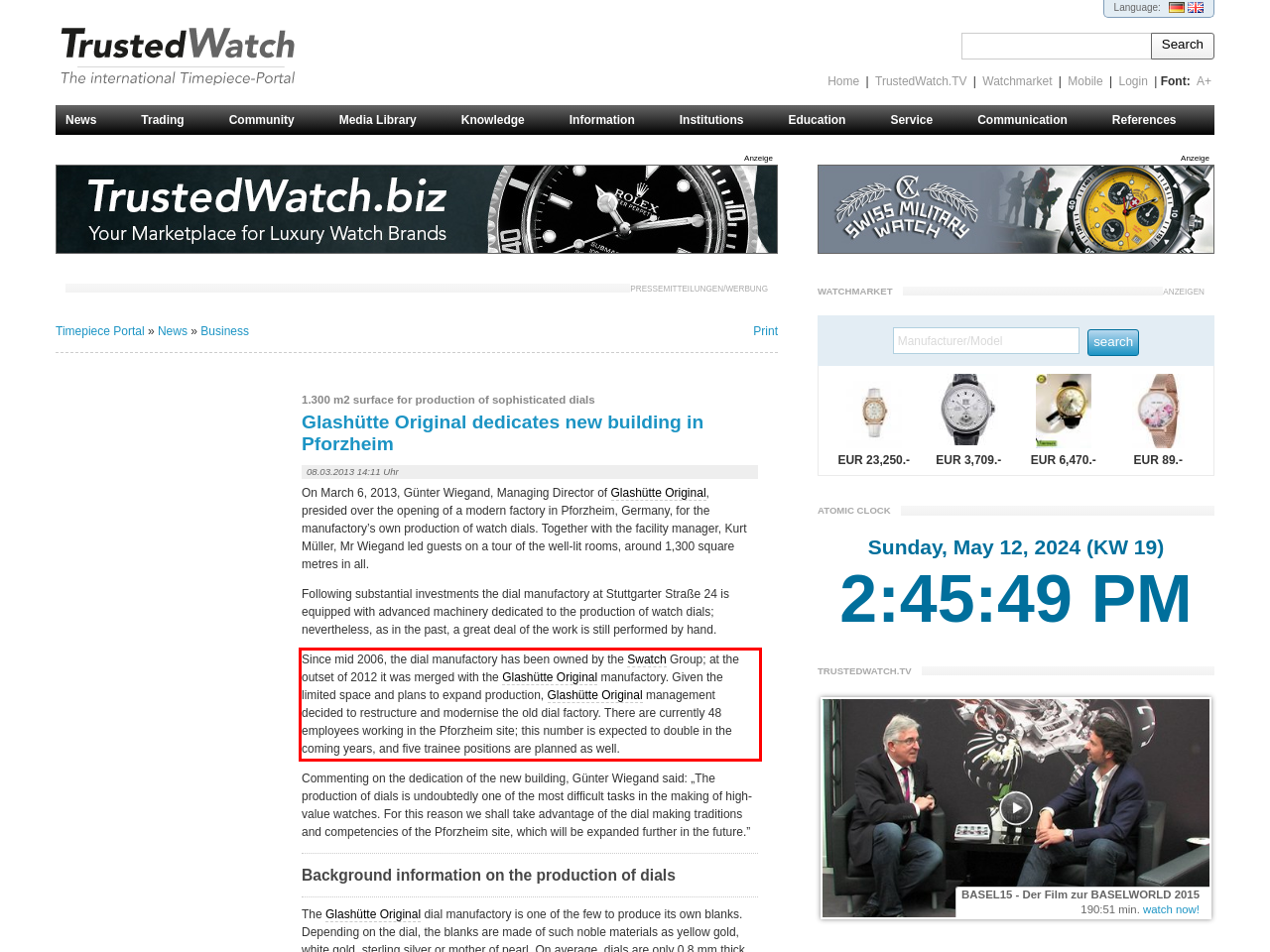Please perform OCR on the text content within the red bounding box that is highlighted in the provided webpage screenshot.

Since mid 2006, the dial manufactory has been owned by the Swatch Group; at the outset of 2012 it was merged with the Glashütte Original manufactory. Given the limited space and plans to expand production, Glashütte Original management decided to restructure and modernise the old dial factory. There are currently 48 employees working in the Pforzheim site; this number is expected to double in the coming years, and five trainee positions are planned as well.